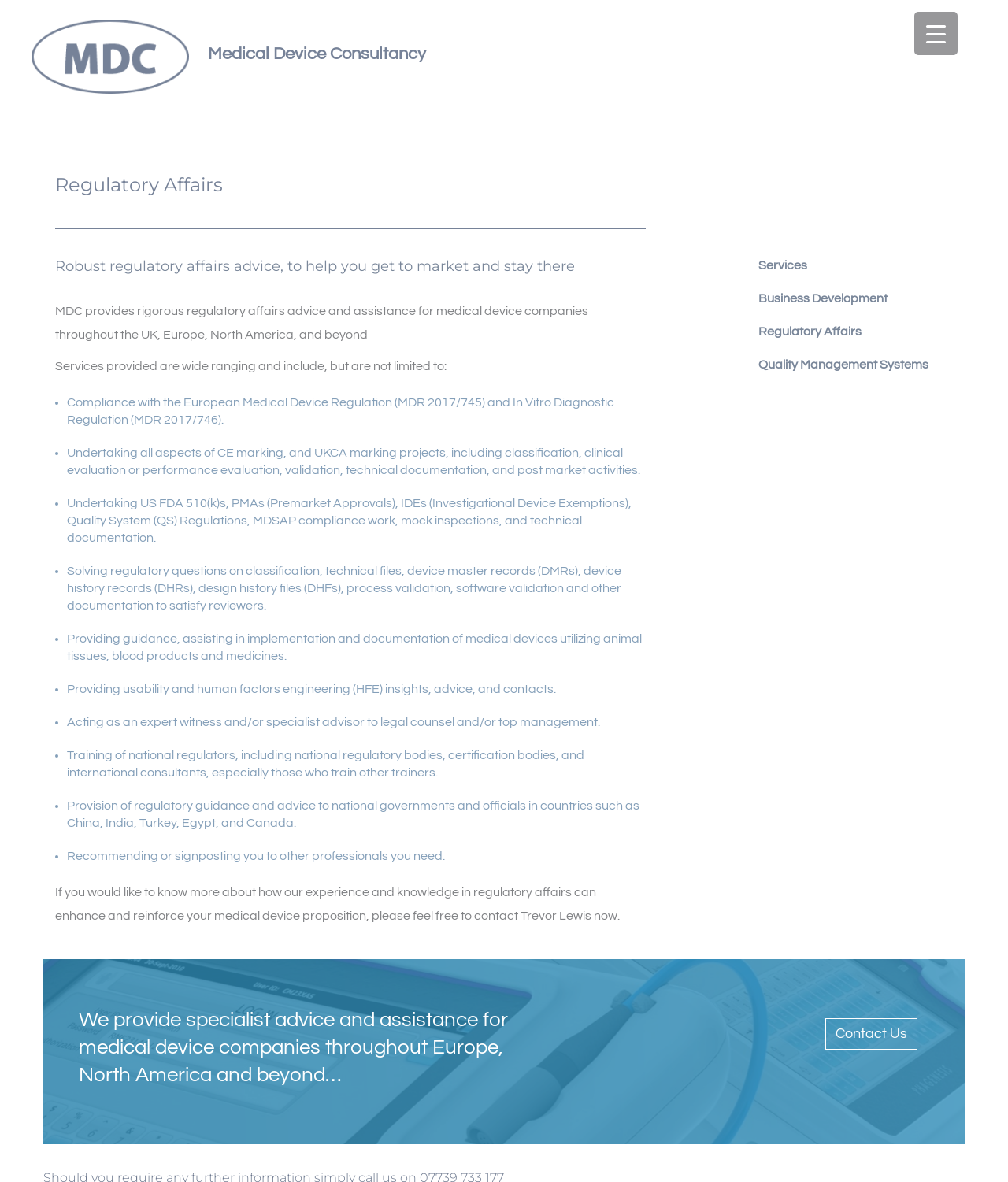Identify the bounding box coordinates for the UI element described as follows: "Medical Device Consultancy". Ensure the coordinates are four float numbers between 0 and 1, formatted as [left, top, right, bottom].

[0.031, 0.042, 0.423, 0.052]